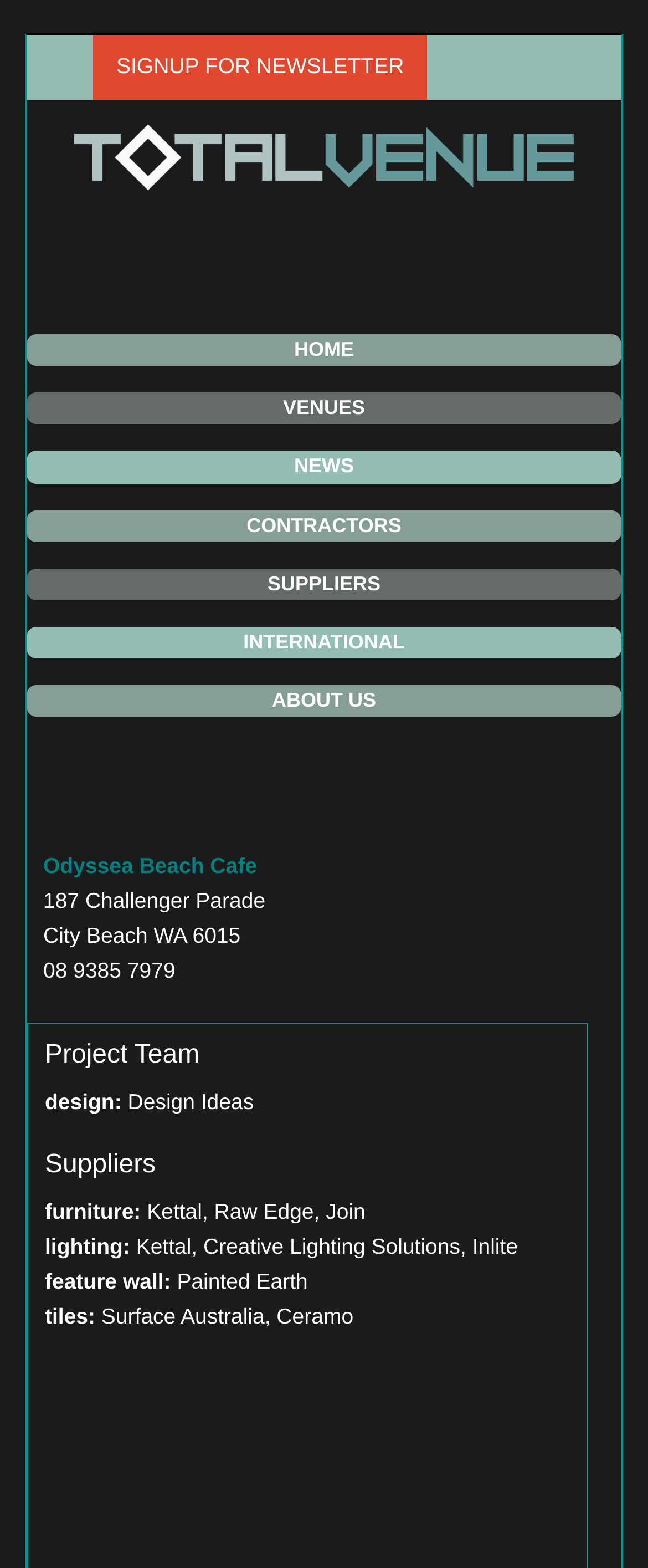Refer to the image and provide a thorough answer to this question:
Who designed the beach cafe?

I found the answer by looking at the static text element that contains the design information, which is located under the 'Project Team' heading.